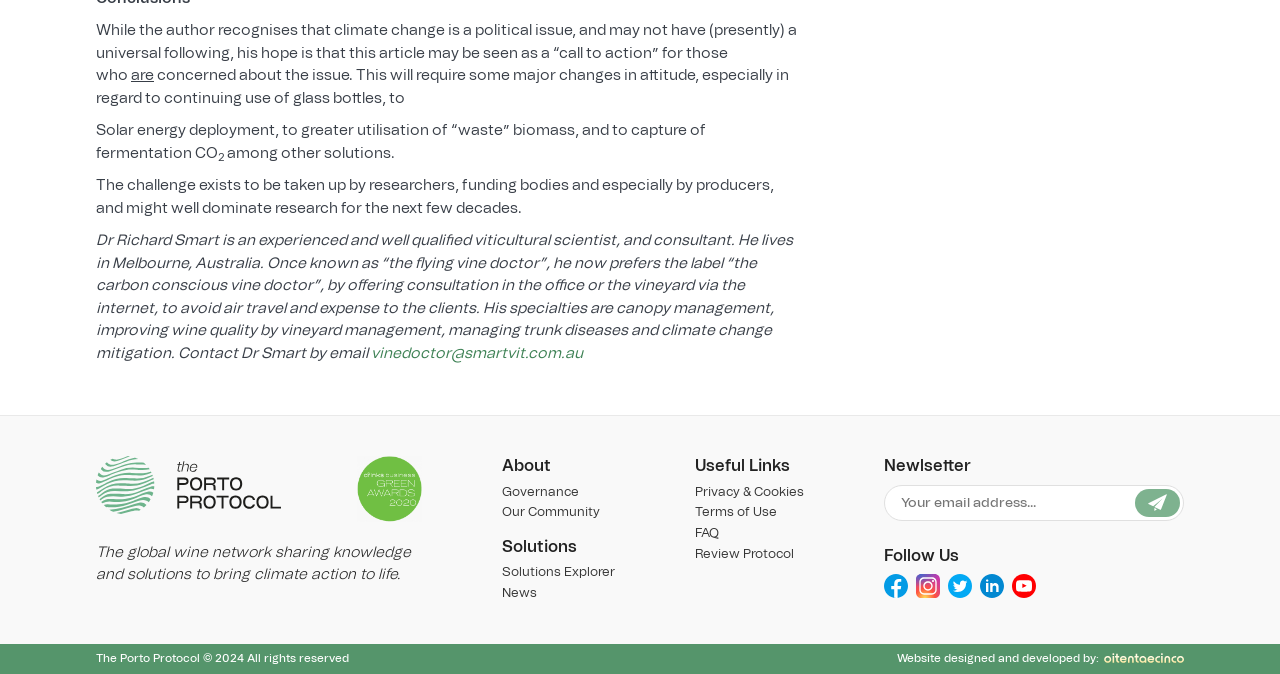What is the theme of the article mentioned on the webpage?
Using the details from the image, give an elaborate explanation to answer the question.

I inferred this by reading the text that describes the article, which mentions 'climate change' as a key issue and discusses solutions to mitigate its effects.